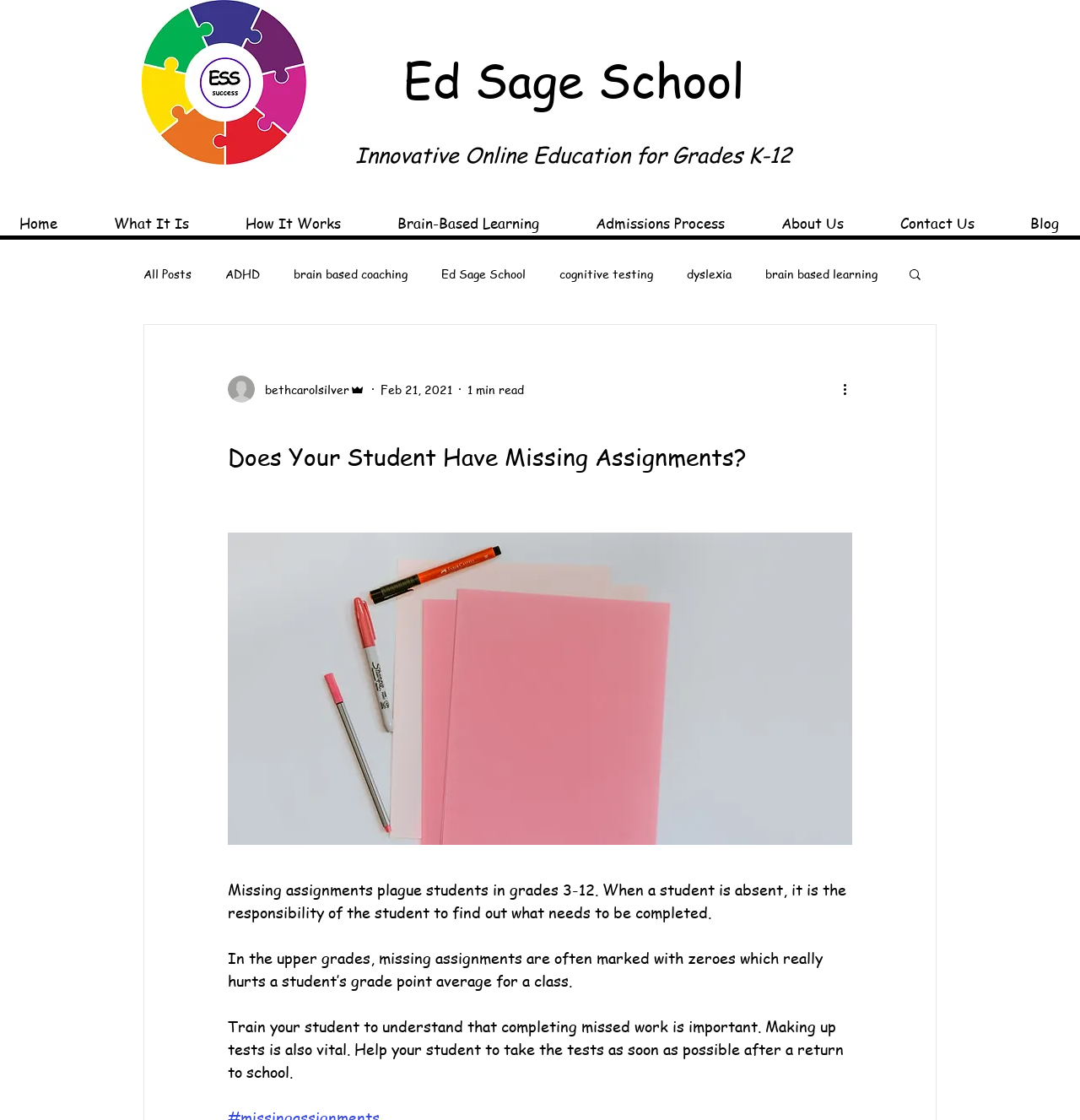How long does it take to read the blog post?
Refer to the image and give a detailed response to the question.

I found the answer by looking at the generic element with the text '1 min read' which is located near the blog post's publication date and author's name, indicating the estimated time required to read the post.